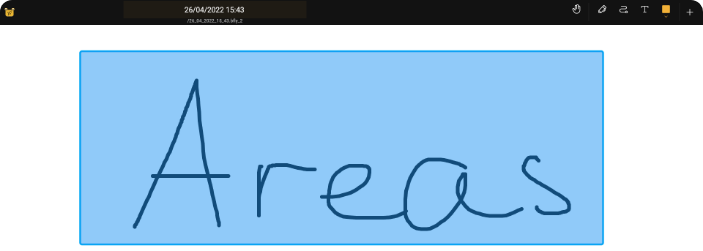Provide a comprehensive description of the image.

The image features a hand-drawn text representation of the word "Areas" in a blue box, emphasizing its significance in the context of defining specific sections within a workspace. The letters are crafted in a playful, informal style, showcasing the handwritten aspect which adds a personal touch. This visual may serve as an introduction to the topic of defining areas within a software or creative platform, highlighting their role in organizing and managing different sections of a digital canvas. The overall design likely aims to engage users and draw attention to the concept, setting the stage for further detailed exploration in the accompanying text.